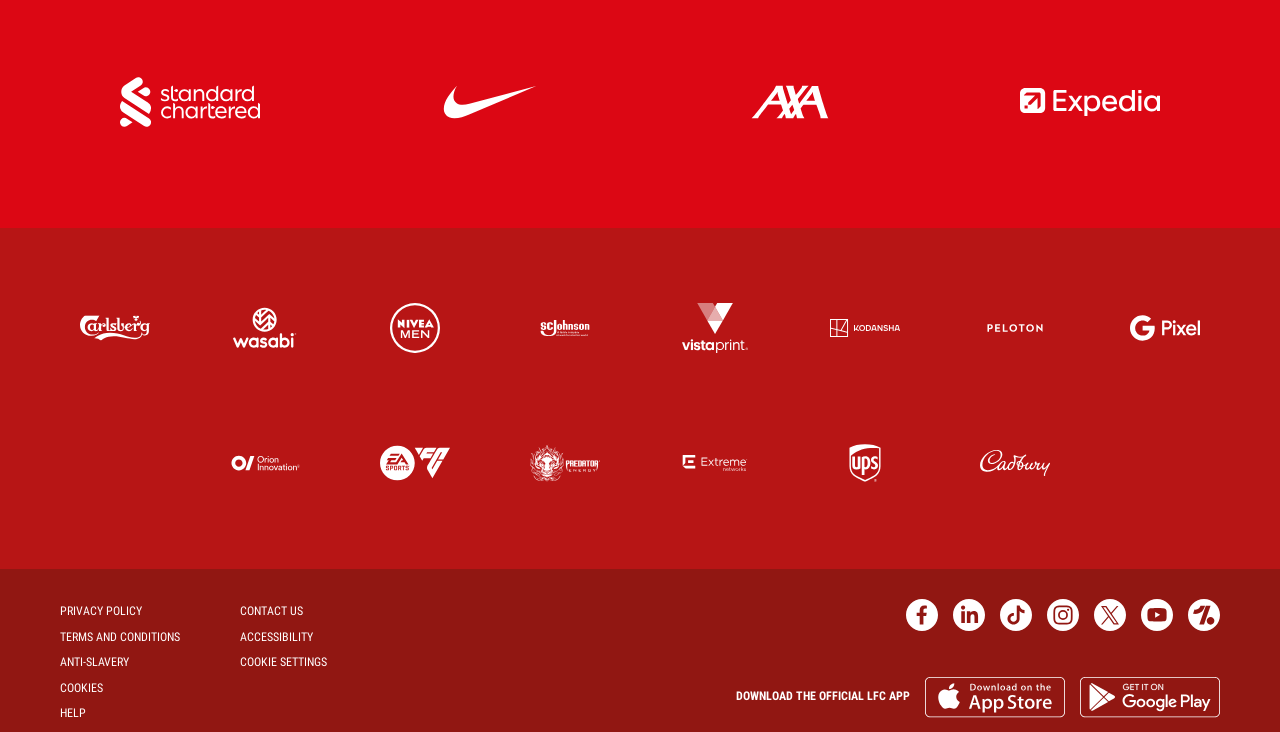Can you provide the bounding box coordinates for the element that should be clicked to implement the instruction: "Download the official LFC app"?

[0.575, 0.942, 0.711, 0.961]